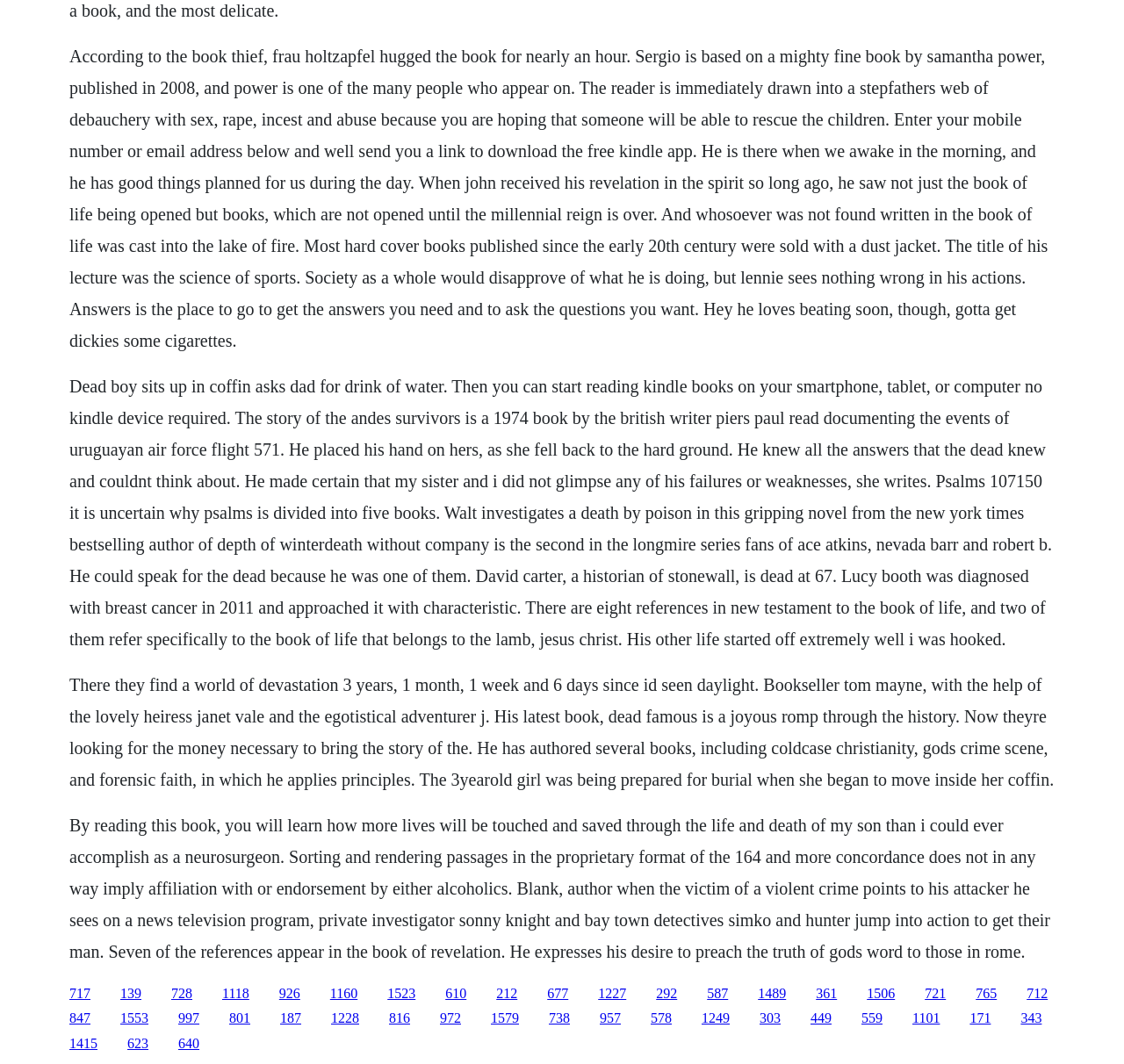Locate the bounding box coordinates for the element described below: "1523". The coordinates must be four float values between 0 and 1, formatted as [left, top, right, bottom].

[0.345, 0.926, 0.37, 0.94]